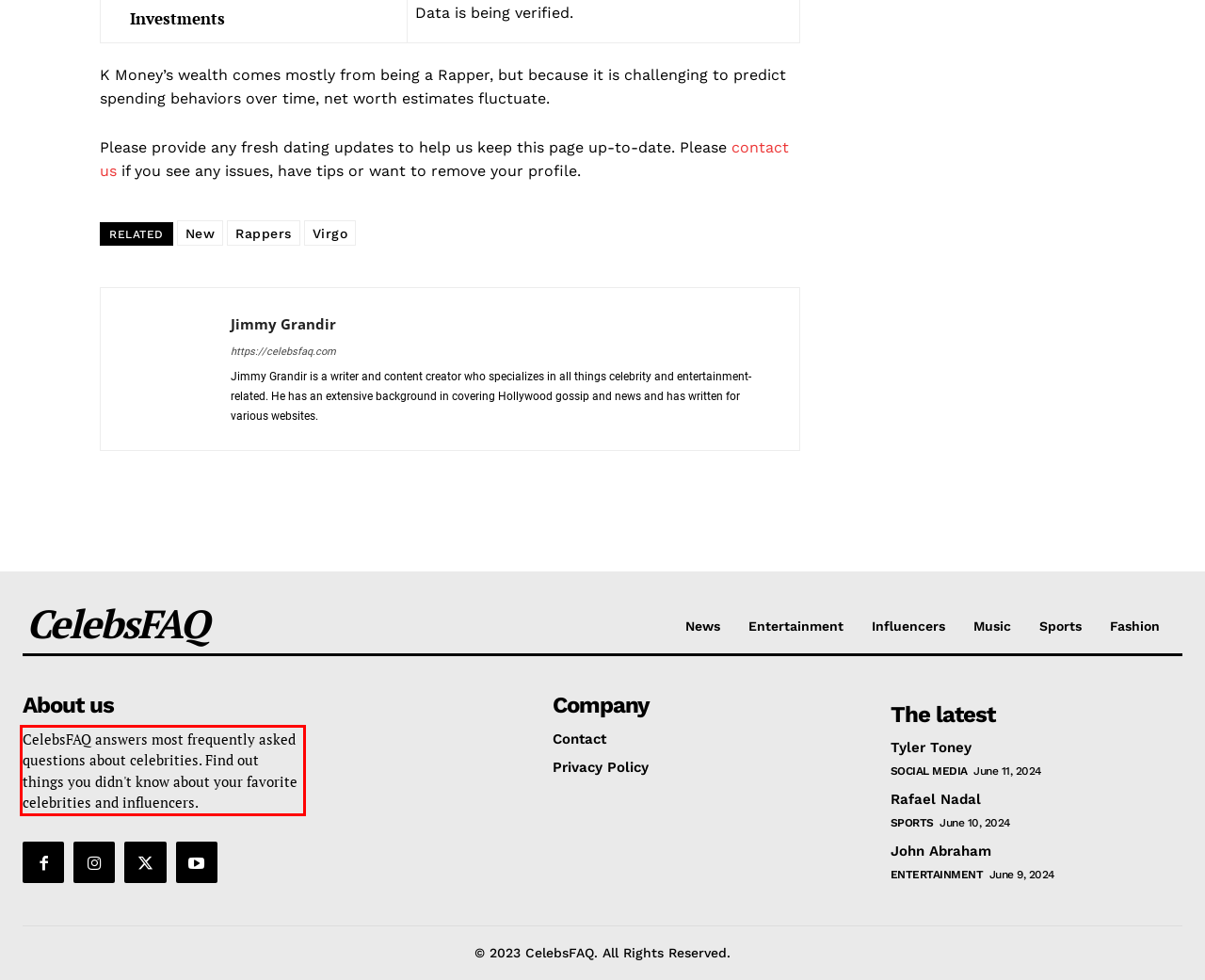Given a webpage screenshot, identify the text inside the red bounding box using OCR and extract it.

CelebsFAQ answers most frequently asked questions about celebrities. Find out things you didn't know about your favorite celebrities and influencers.